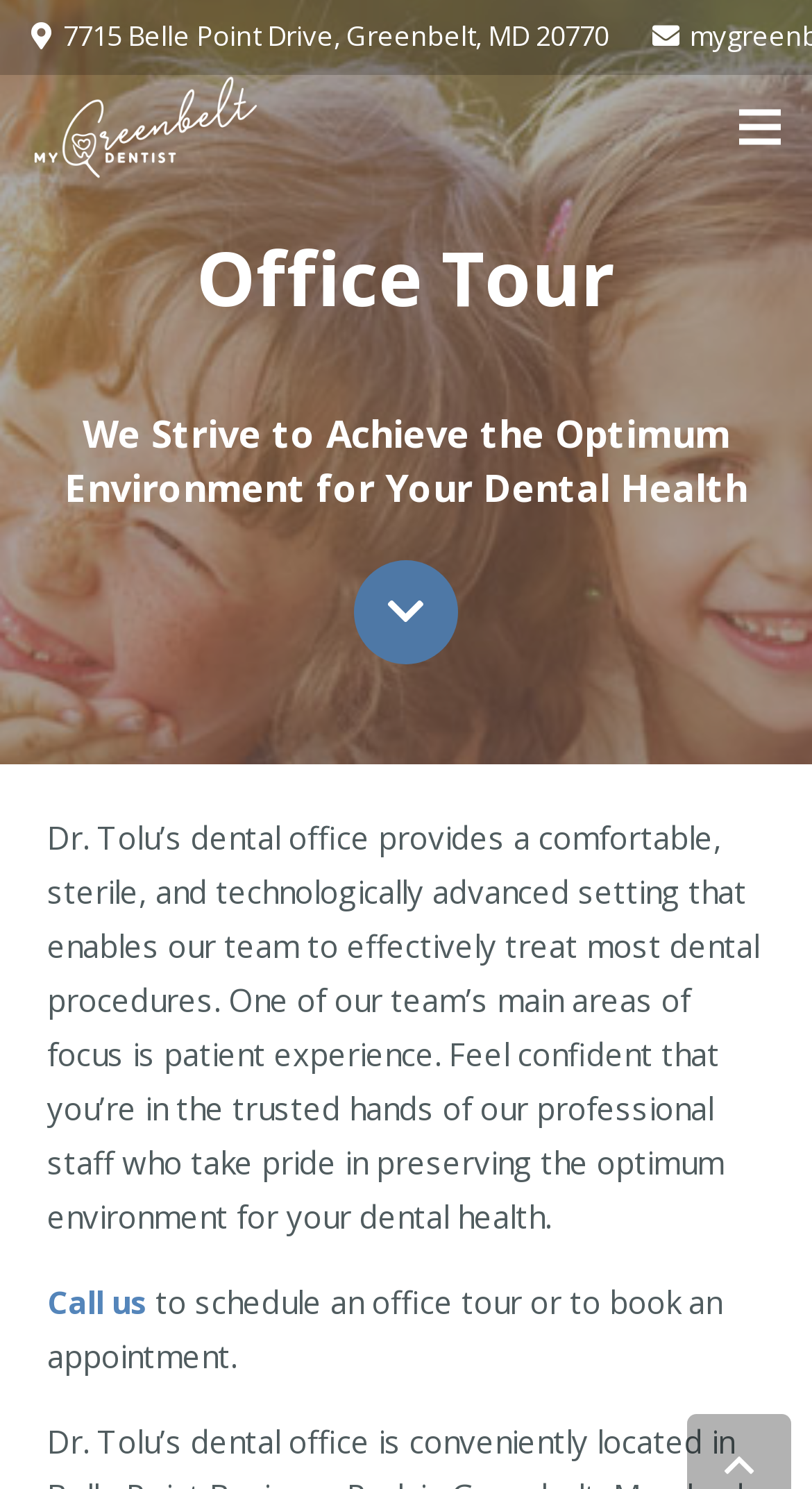Articulate a complete and detailed caption of the webpage elements.

The webpage appears to be a dentist's office website, specifically Dr. Selen Tolu's office in Greenbelt, MD. At the top left of the page, there is a logo of "My Greenbelt Dentist" in white, accompanied by the office address "7715 Belle Point Drive, Greenbelt, MD 20770" written in a smaller font. 

On the top right, there is a "Menu" link. Below the logo, there is a large background image that spans the entire width of the page. 

The main content of the page is divided into sections. The first section has a heading "Office Tour" in a larger font, followed by a subheading "We Strive to Achieve the Optimum Environment for Your Dental Health" in a slightly smaller font. 

Below the subheading, there is a paragraph of text that describes the office's focus on patient experience and its commitment to providing a comfortable and technologically advanced setting for dental procedures. 

At the bottom of this section, there is a call-to-action, with a "Call us" link and a brief instruction "to schedule an office tour or to book an appointment."